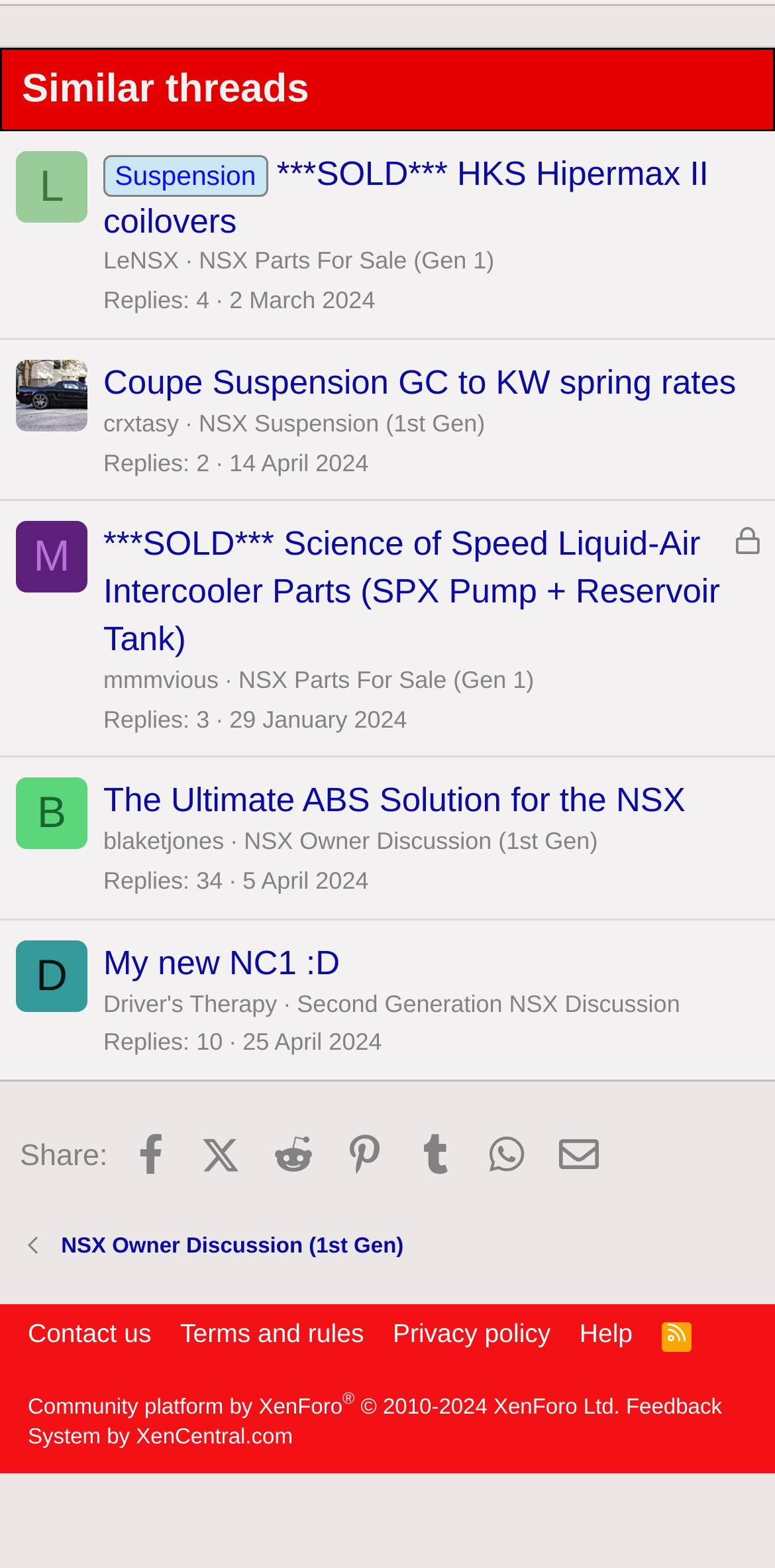Please reply to the following question using a single word or phrase: 
What is the date of the last thread?

25 April 2024